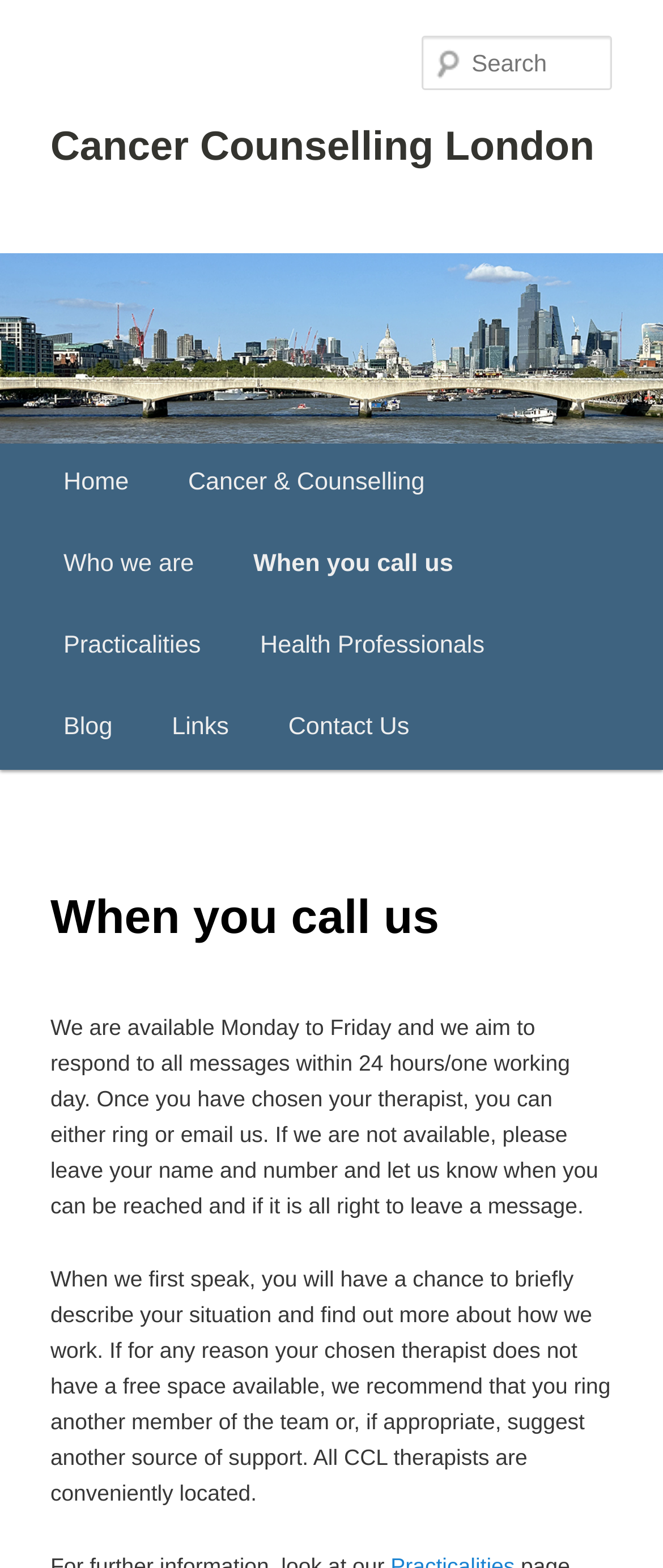Point out the bounding box coordinates of the section to click in order to follow this instruction: "Contact Us".

[0.39, 0.439, 0.662, 0.491]